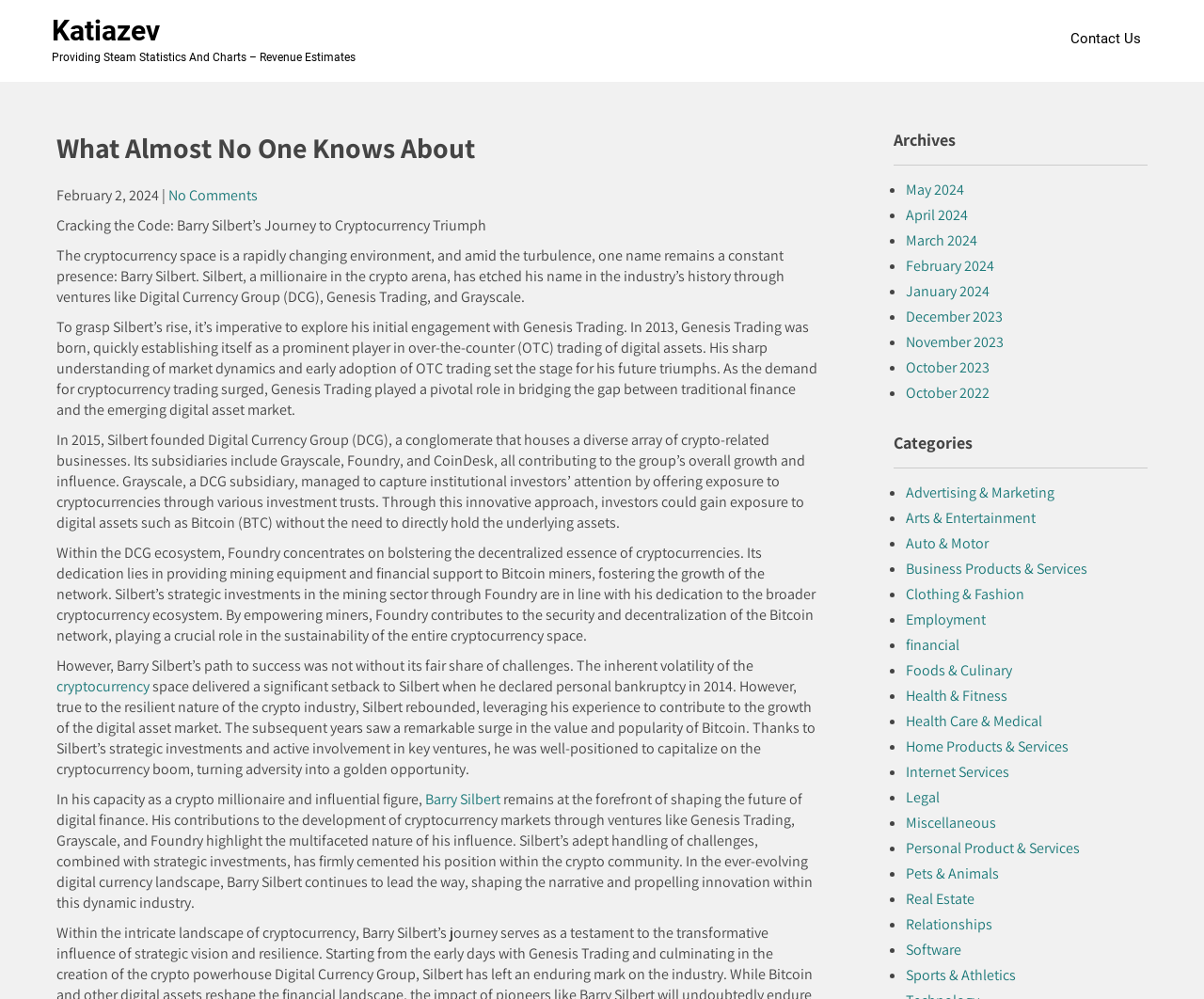What is the name of the person mentioned in the article?
Please answer the question with a single word or phrase, referencing the image.

Barry Silbert